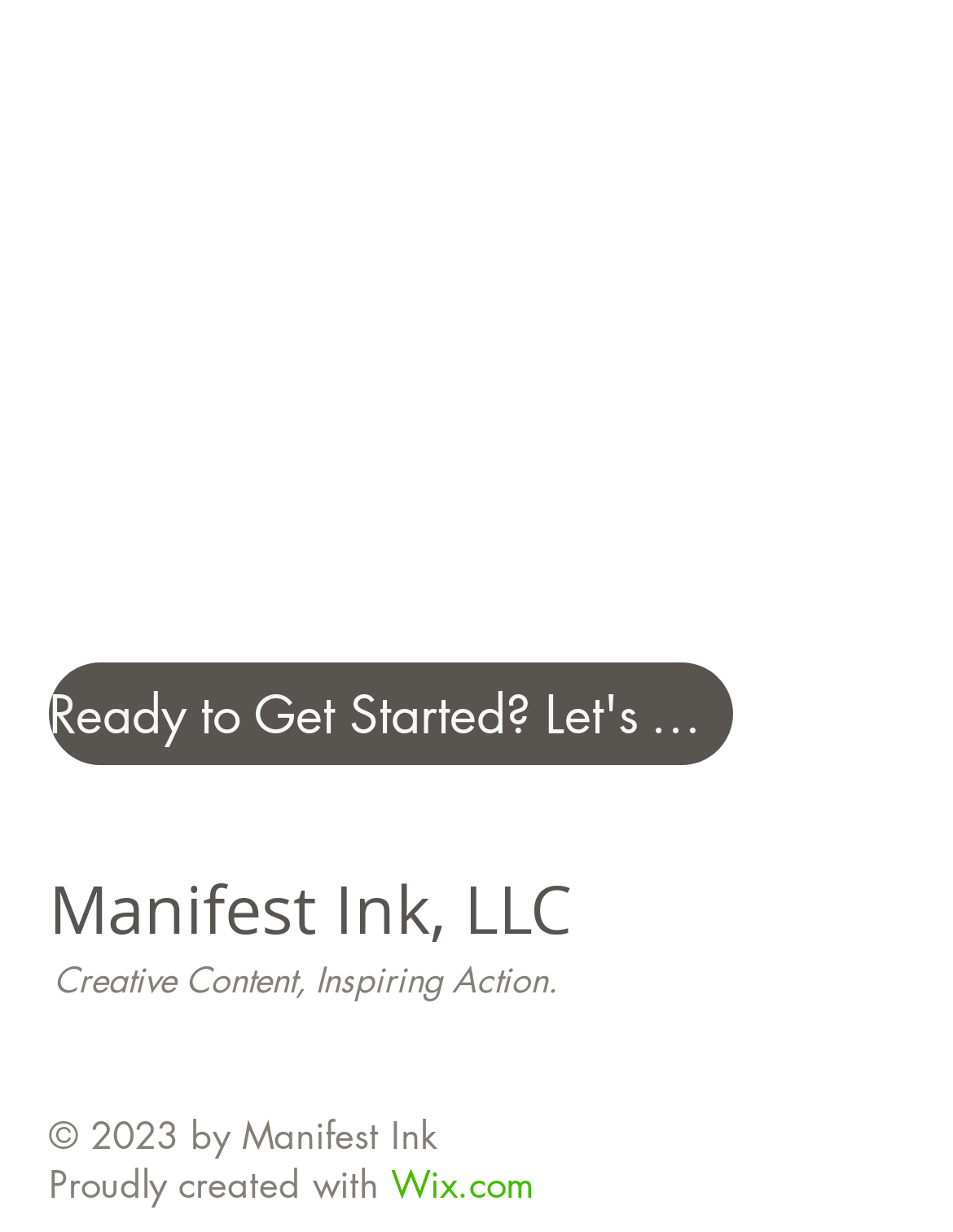What is the call-to-action?
Answer the question with a detailed and thorough explanation.

I found the call-to-action by looking at the link element with the text 'Ready to Get Started? Let's Chat!' which is located near the middle of the webpage.